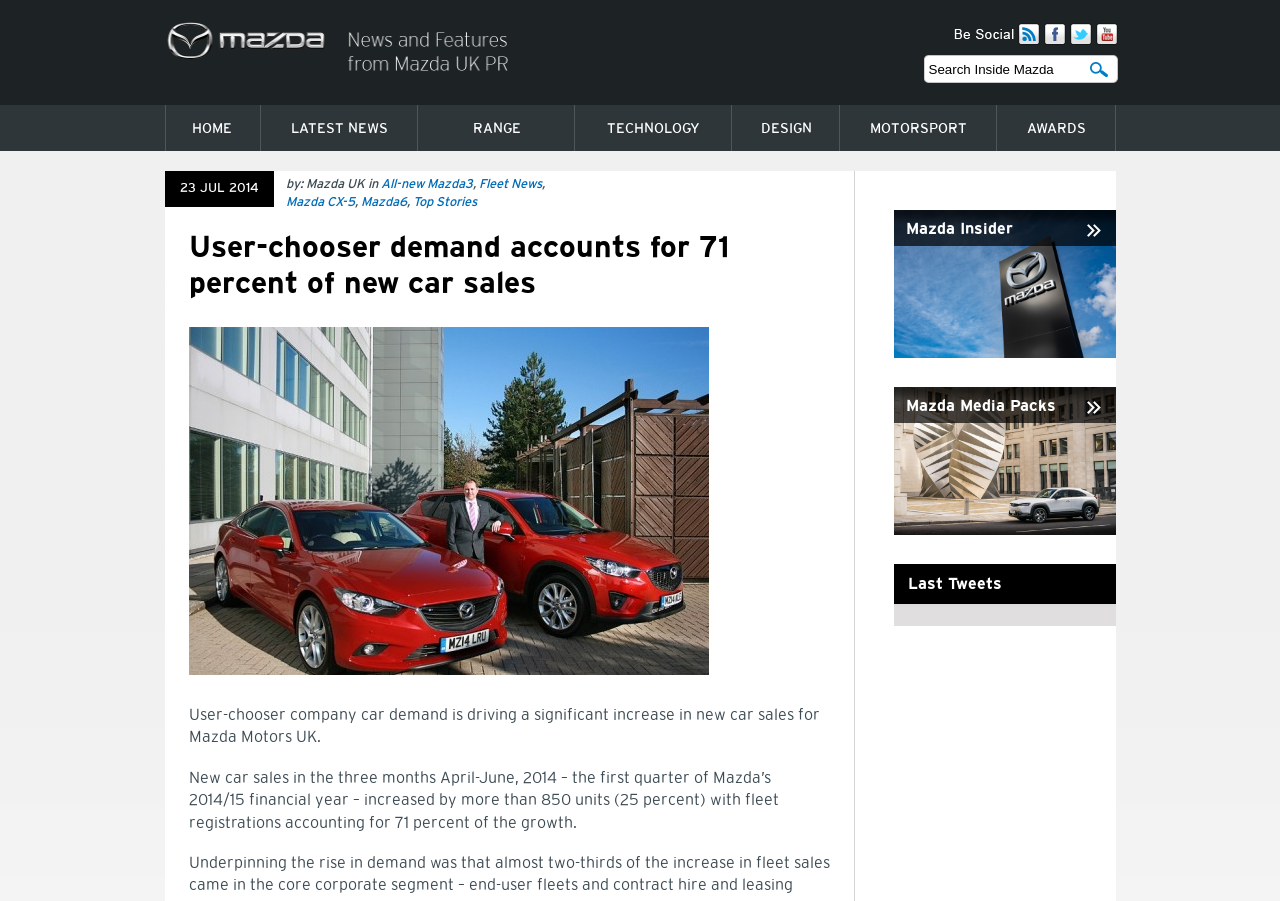Can you specify the bounding box coordinates for the region that should be clicked to fulfill this instruction: "Read the latest news".

[0.207, 0.117, 0.326, 0.168]